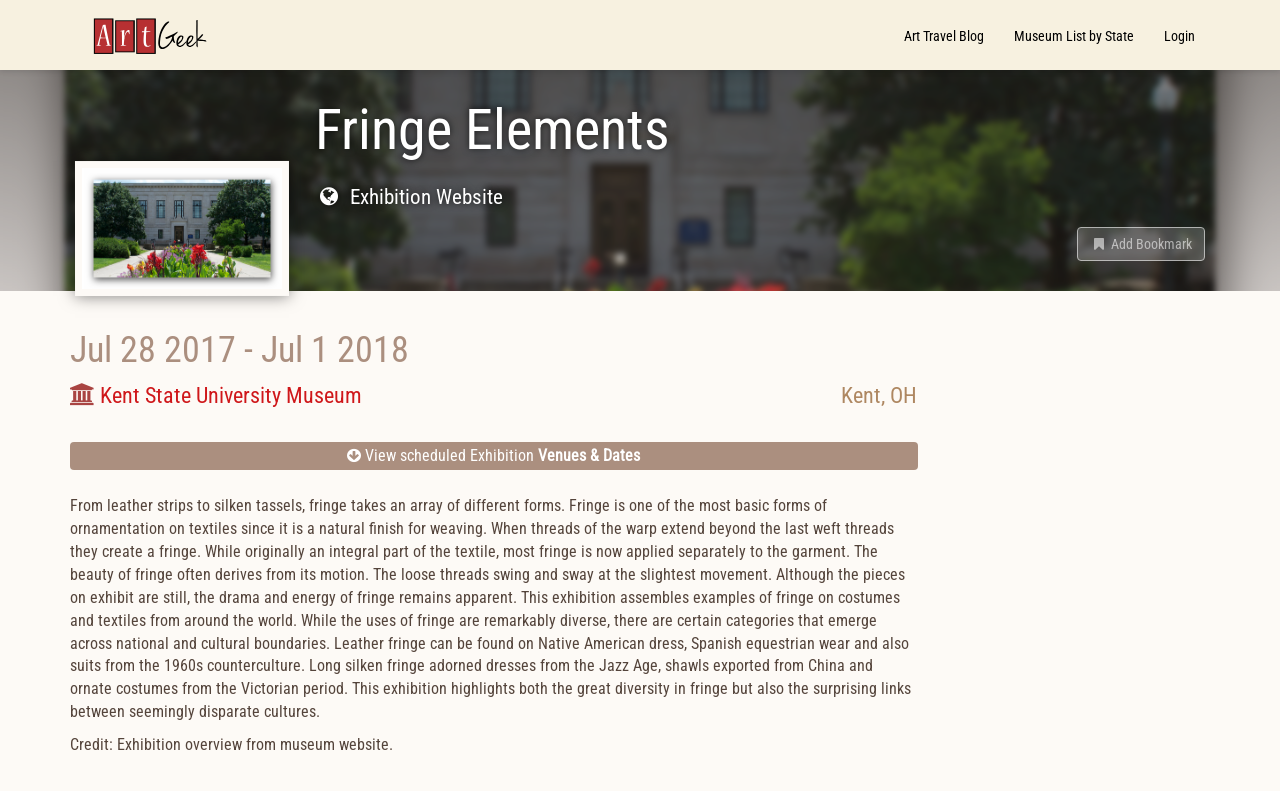Please determine the bounding box coordinates for the element that should be clicked to follow these instructions: "Login to the system".

[0.898, 0.0, 0.945, 0.088]